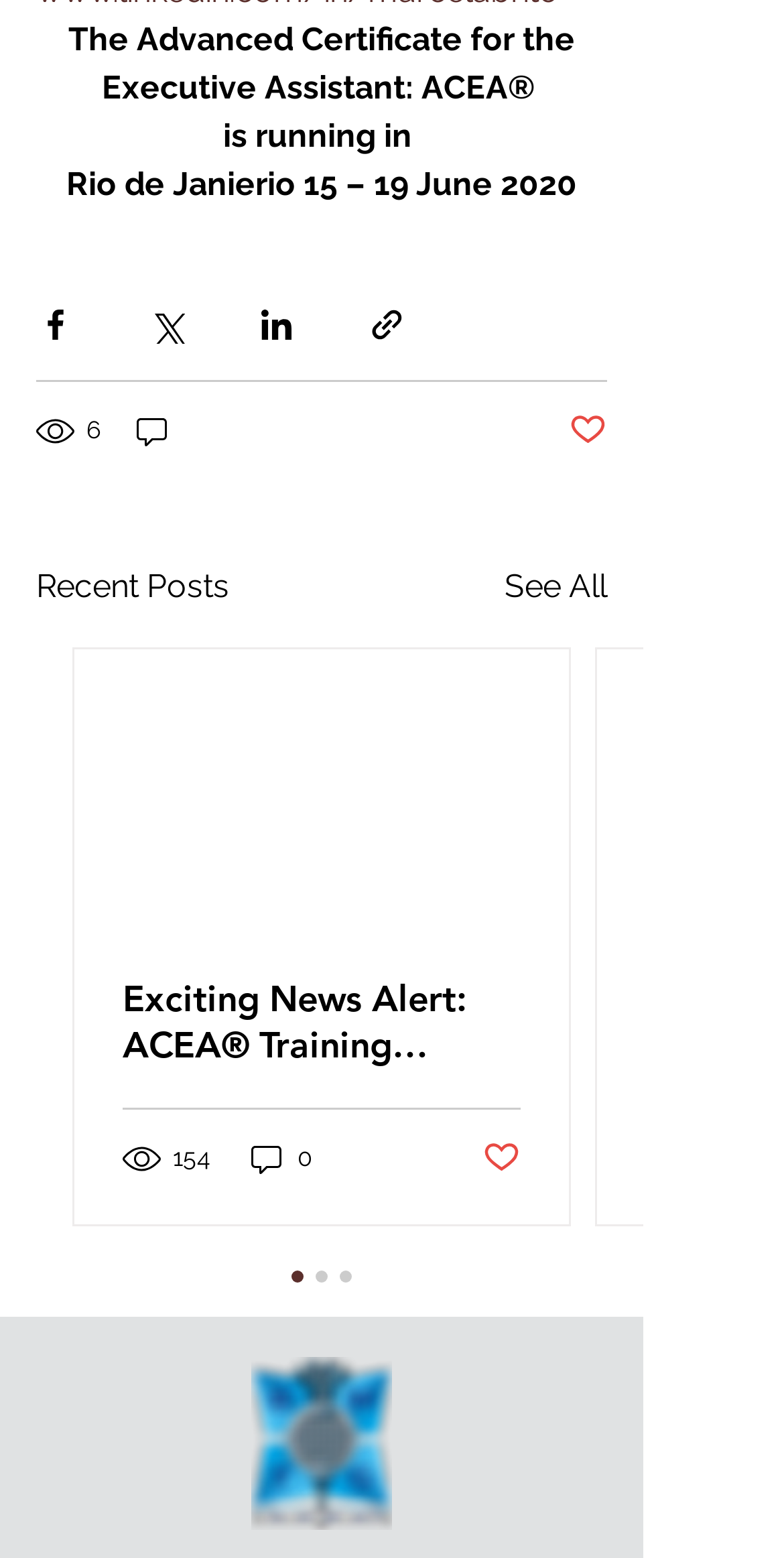Could you provide the bounding box coordinates for the portion of the screen to click to complete this instruction: "Share via LinkedIn"?

[0.328, 0.196, 0.377, 0.22]